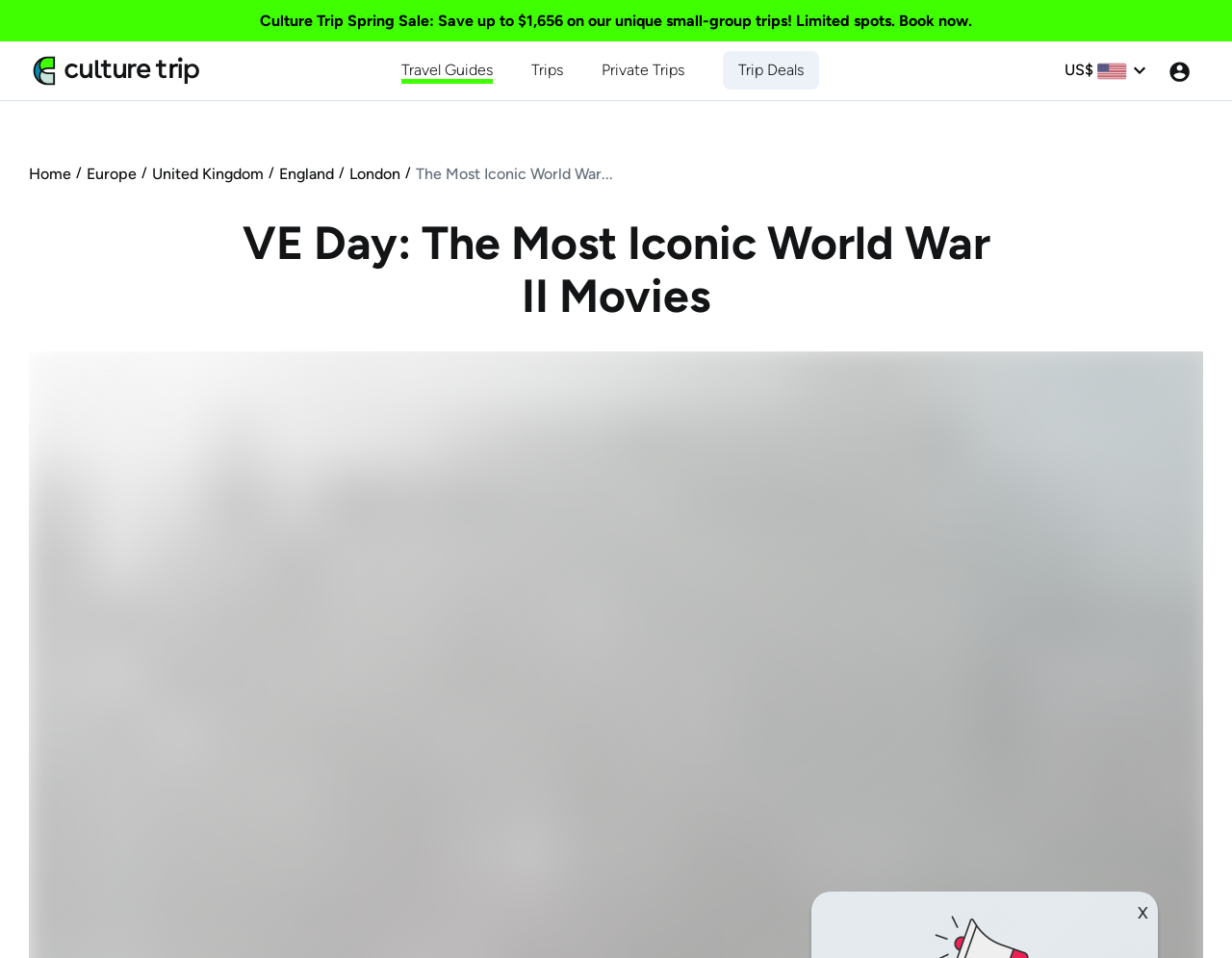What is the logo of the website?
Please provide a single word or phrase answer based on the image.

Culture Trip